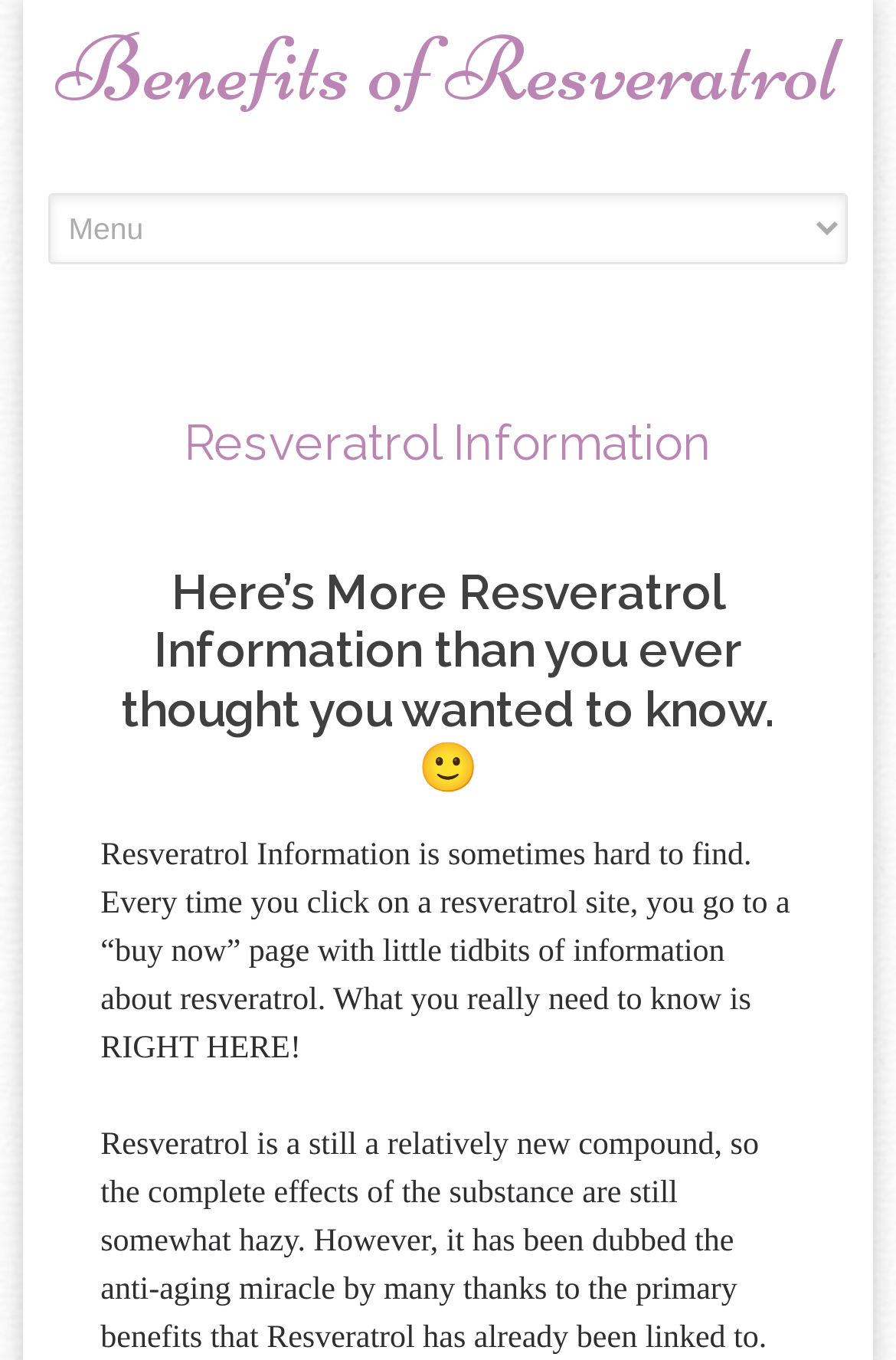Identify the bounding box coordinates for the UI element described by the following text: "Benefits of Resveratrol". Provide the coordinates as four float numbers between 0 and 1, in the format [left, top, right, bottom].

[0.063, 0.01, 0.937, 0.091]